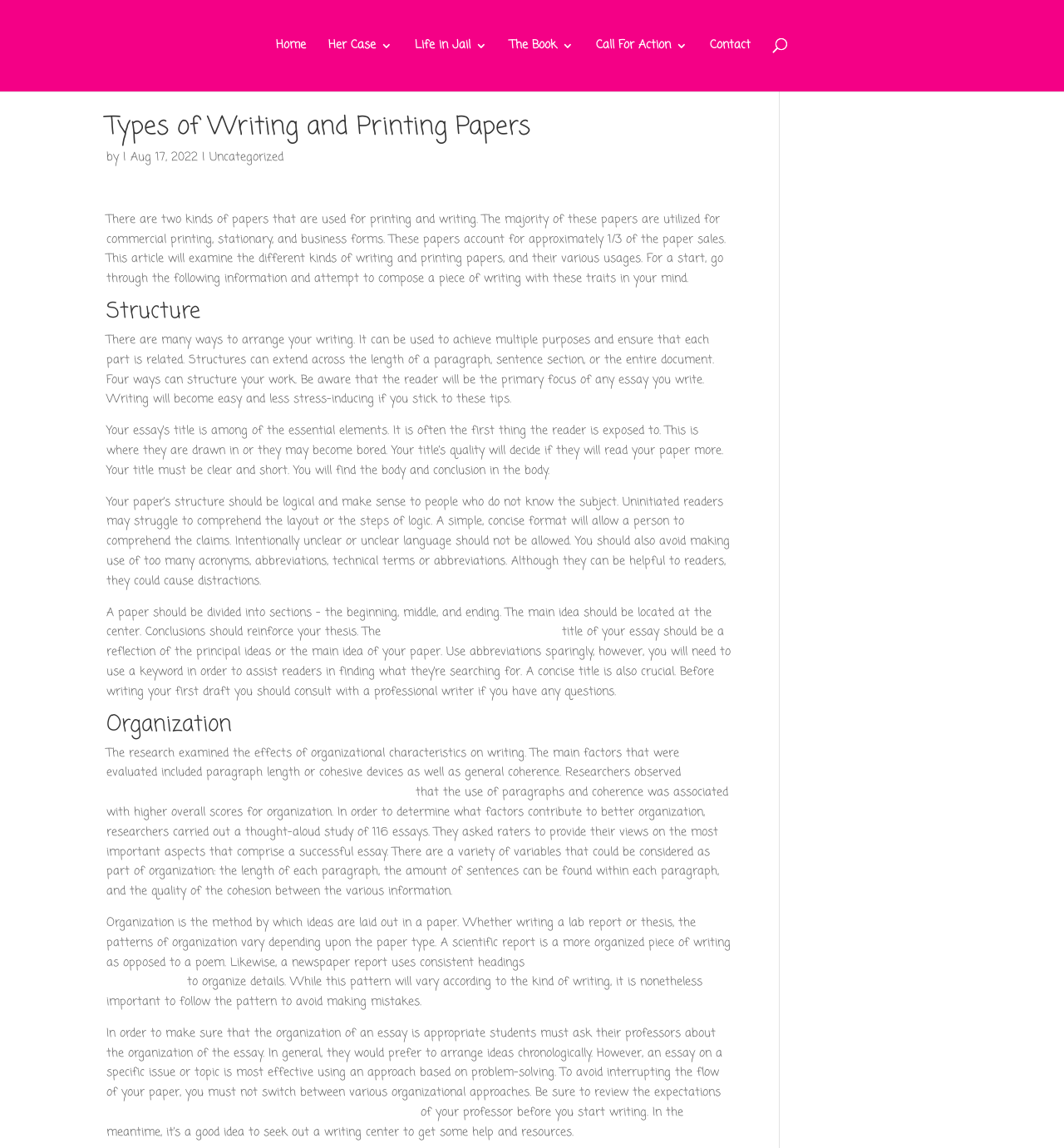What is the purpose of a title in an essay?
Please give a detailed answer to the question using the information shown in the image.

According to the webpage, the title of an essay is among the essential elements, and its quality will decide if the reader will read the paper more. The title must be clear and short.